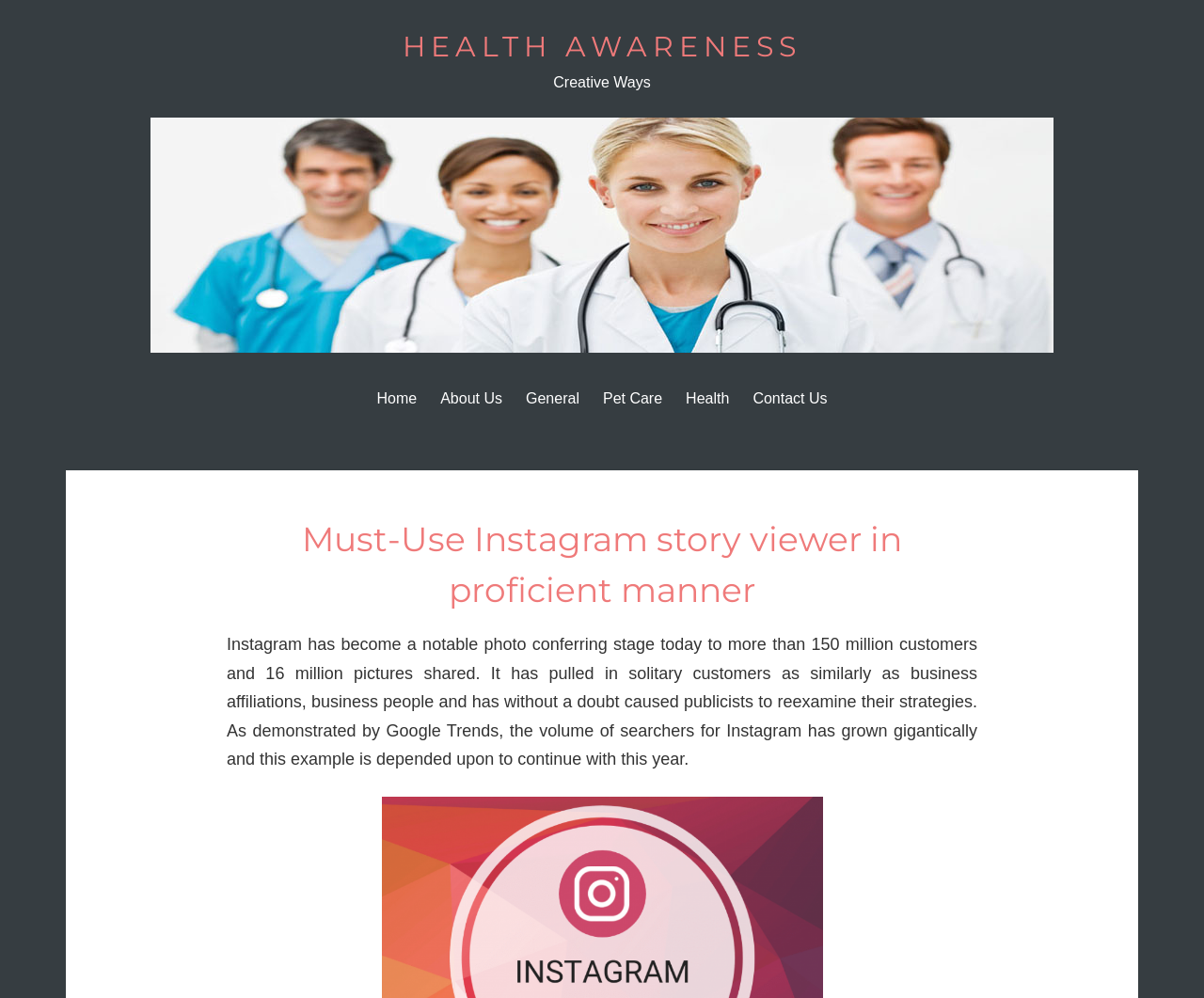Pinpoint the bounding box coordinates of the clickable area necessary to execute the following instruction: "go to 'Home' page". The coordinates should be given as four float numbers between 0 and 1, namely [left, top, right, bottom].

[0.305, 0.362, 0.354, 0.434]